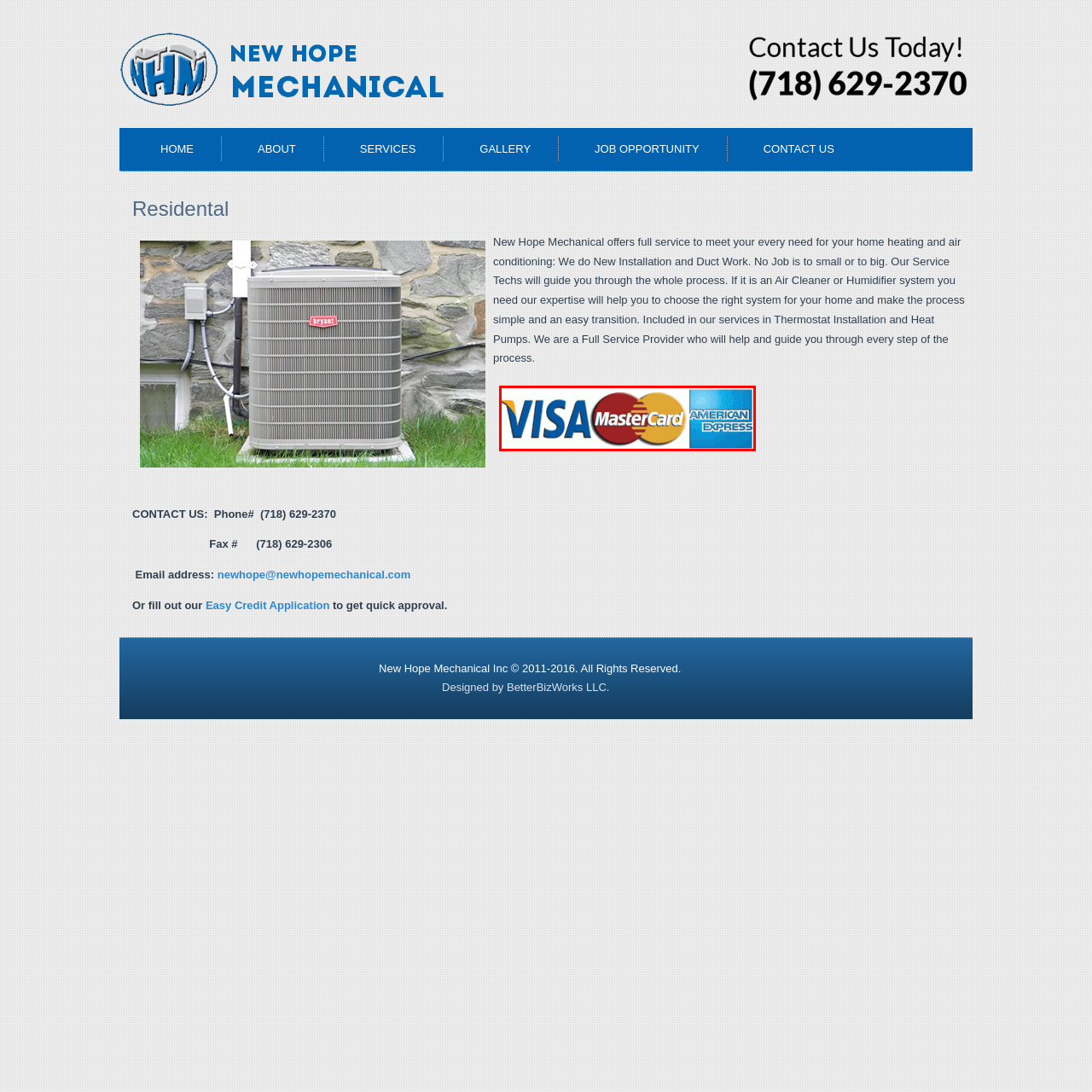What company is associated with these payment methods?
Look at the image highlighted within the red bounding box and provide a detailed answer to the question.

The image is related to New Hope Mechanical, a company that provides home heating and air conditioning solutions, and the credit card logos indicate the accepted payment methods for their services.